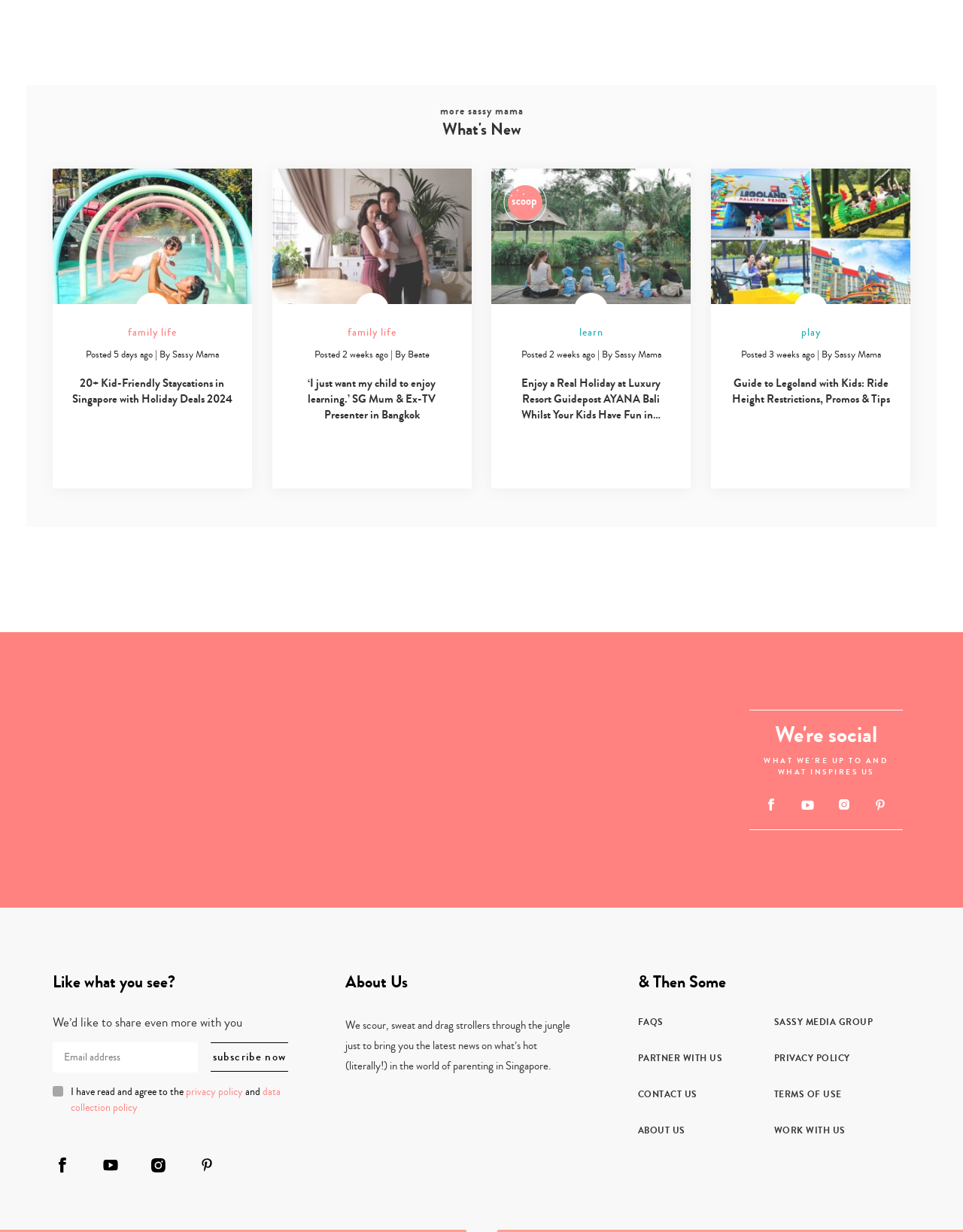Provide the bounding box coordinates for the UI element that is described as: "placeholder="Email address"".

[0.055, 0.846, 0.206, 0.87]